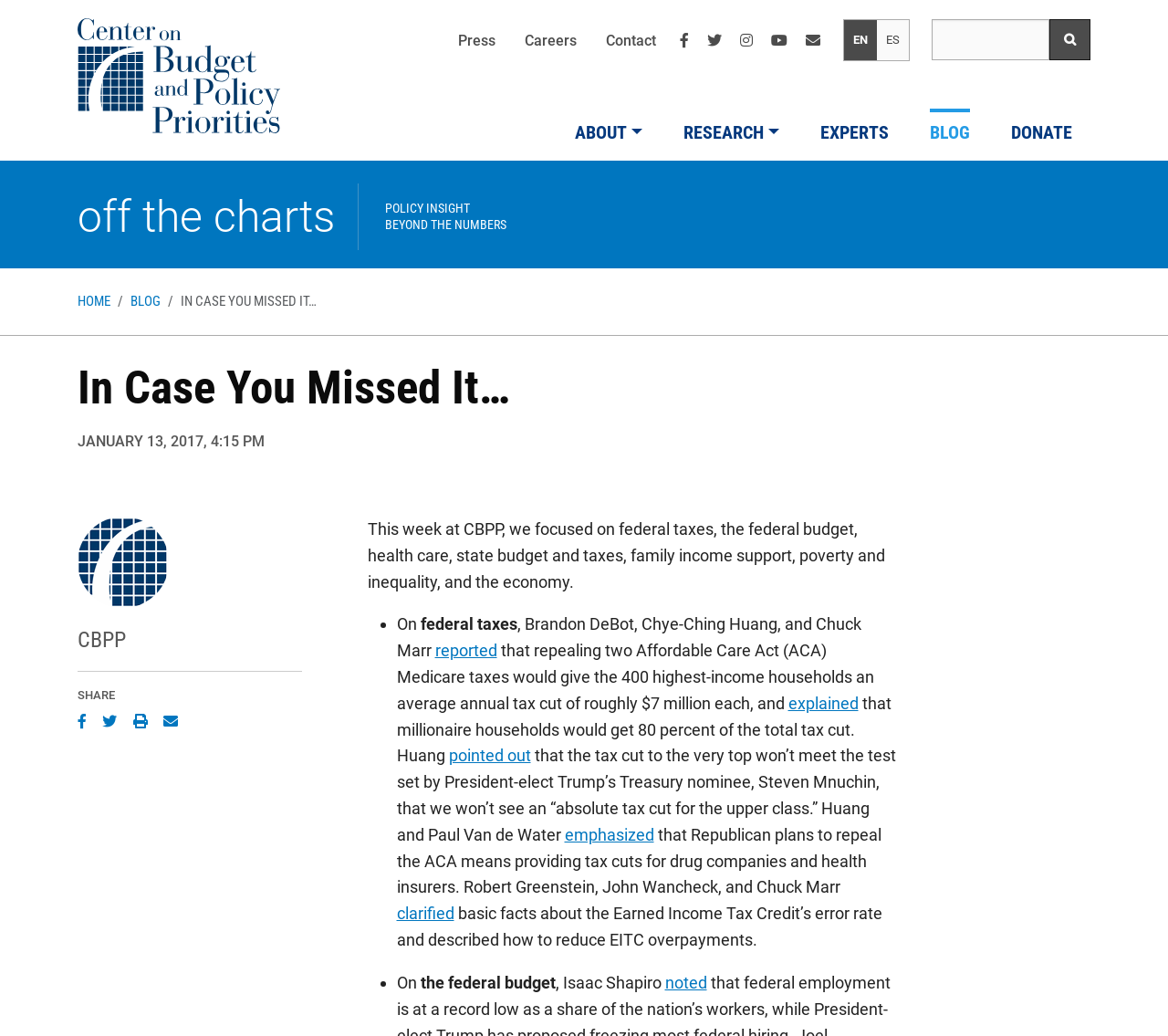Extract the main title from the webpage.

In Case You Missed It…